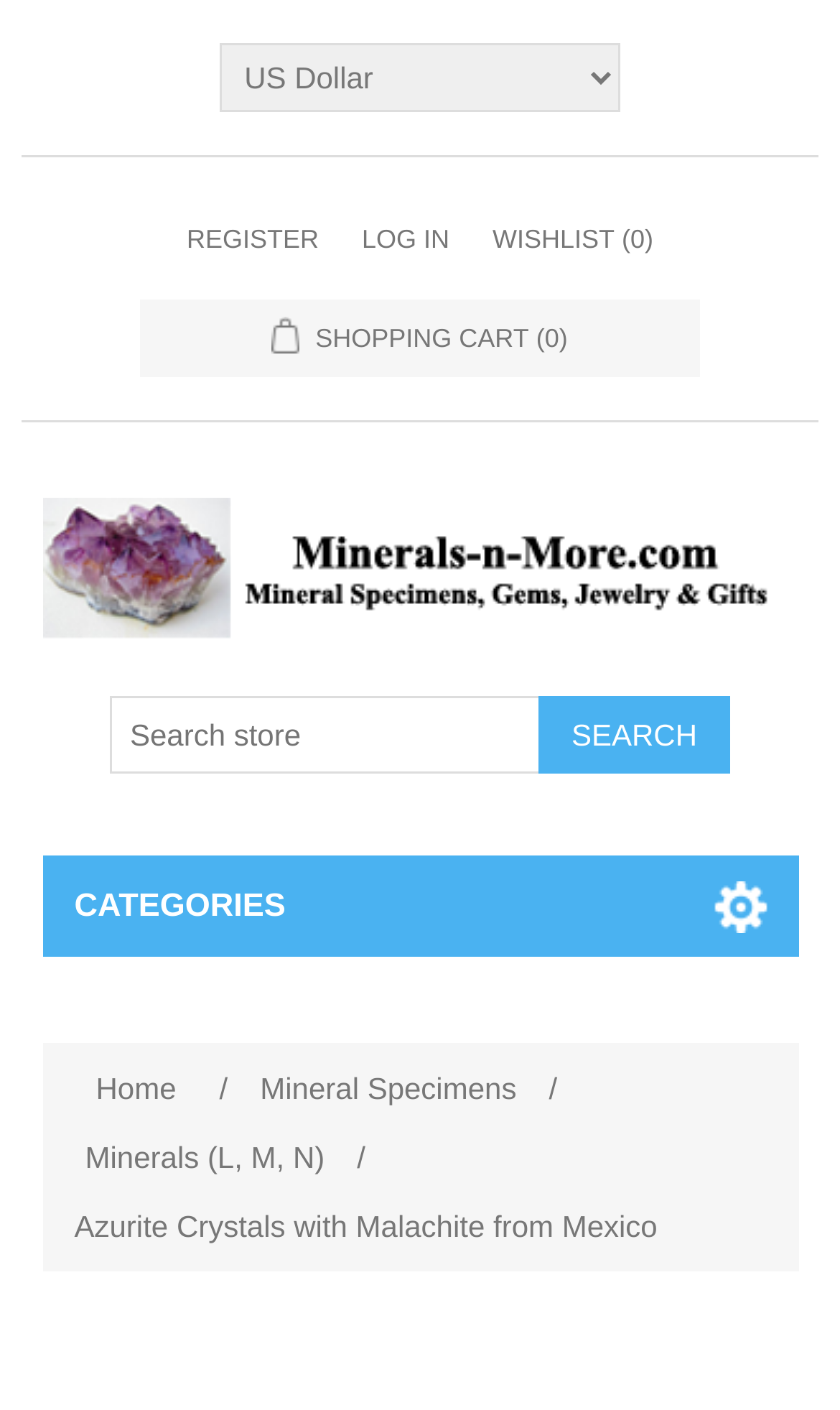Find the bounding box coordinates of the element I should click to carry out the following instruction: "Register an account".

[0.222, 0.142, 0.379, 0.197]